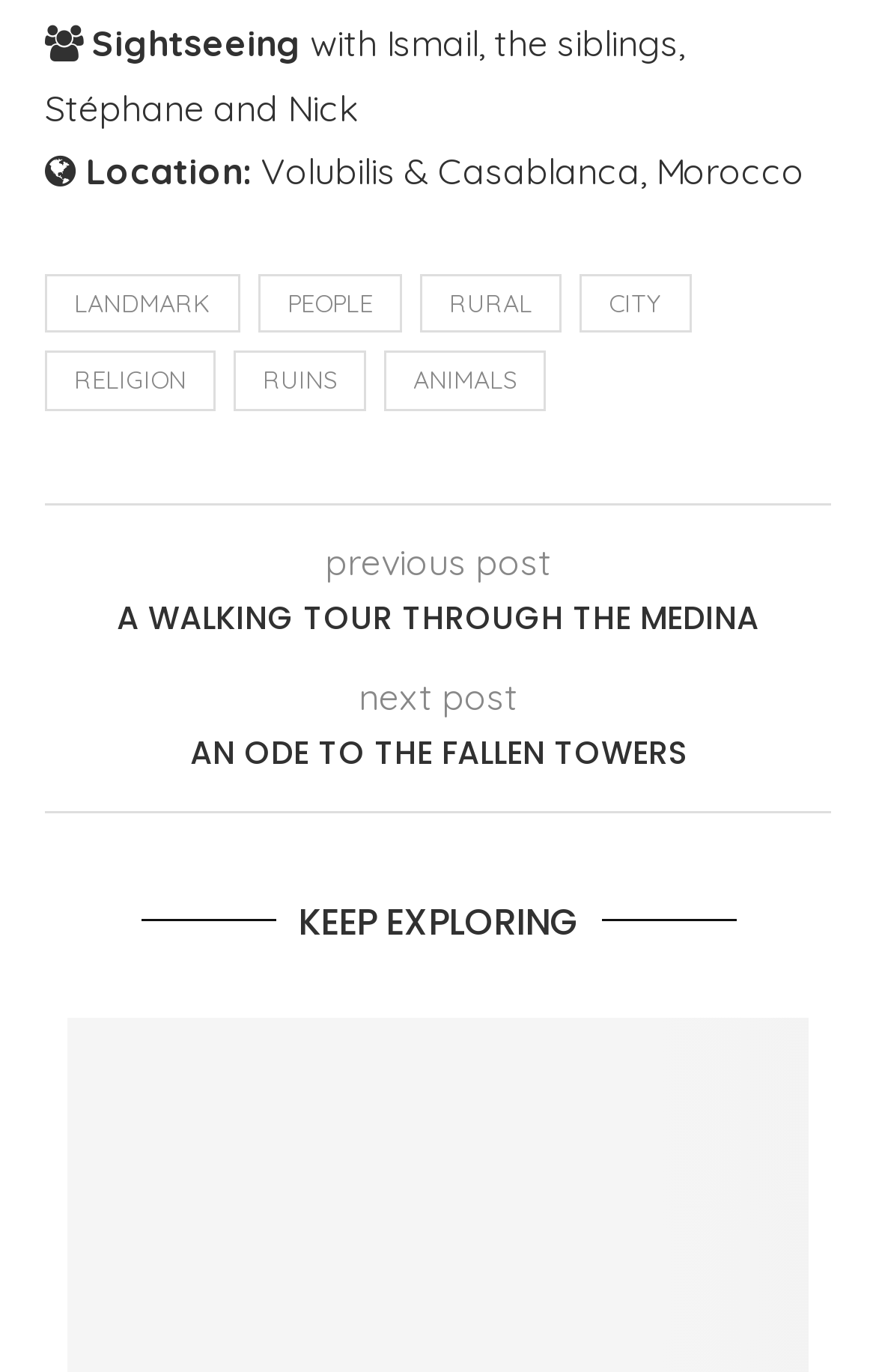What is the location of the sightseeing?
Refer to the image and provide a thorough answer to the question.

The location of the sightseeing can be found by looking at the text next to 'Location:' which is 'Volubilis & Casablanca, Morocco'.